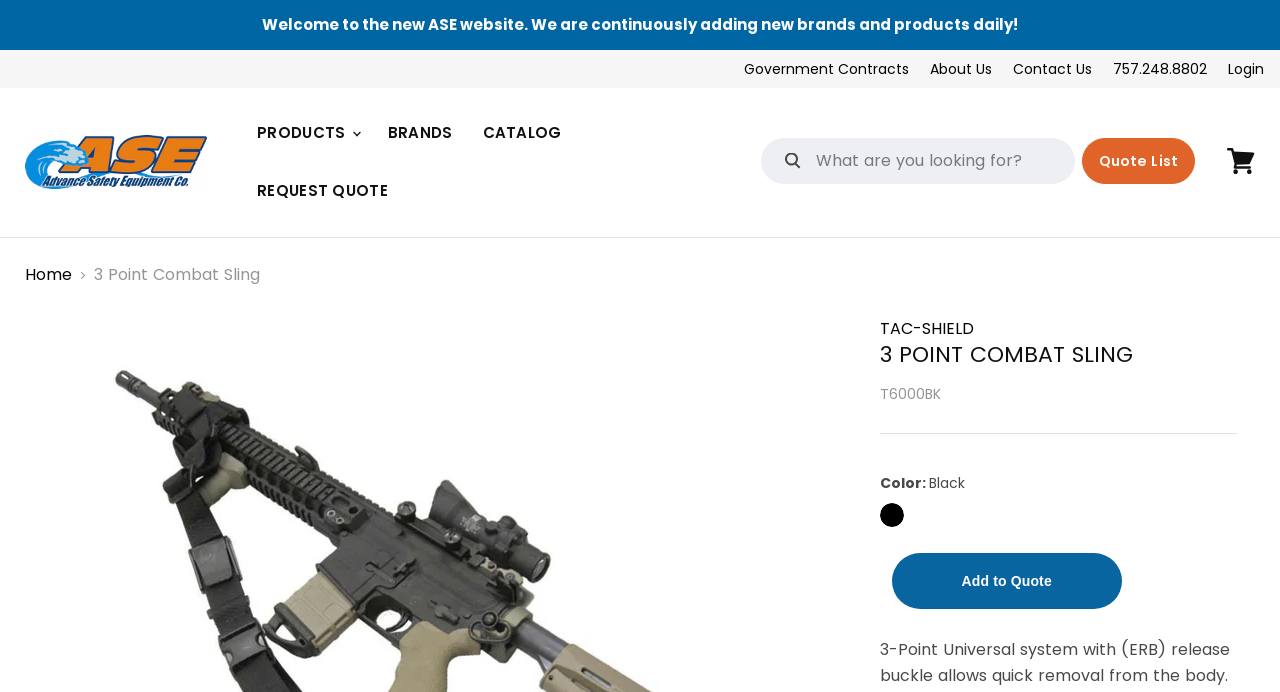Identify the first-level heading on the webpage and generate its text content.

3 POINT COMBAT SLING